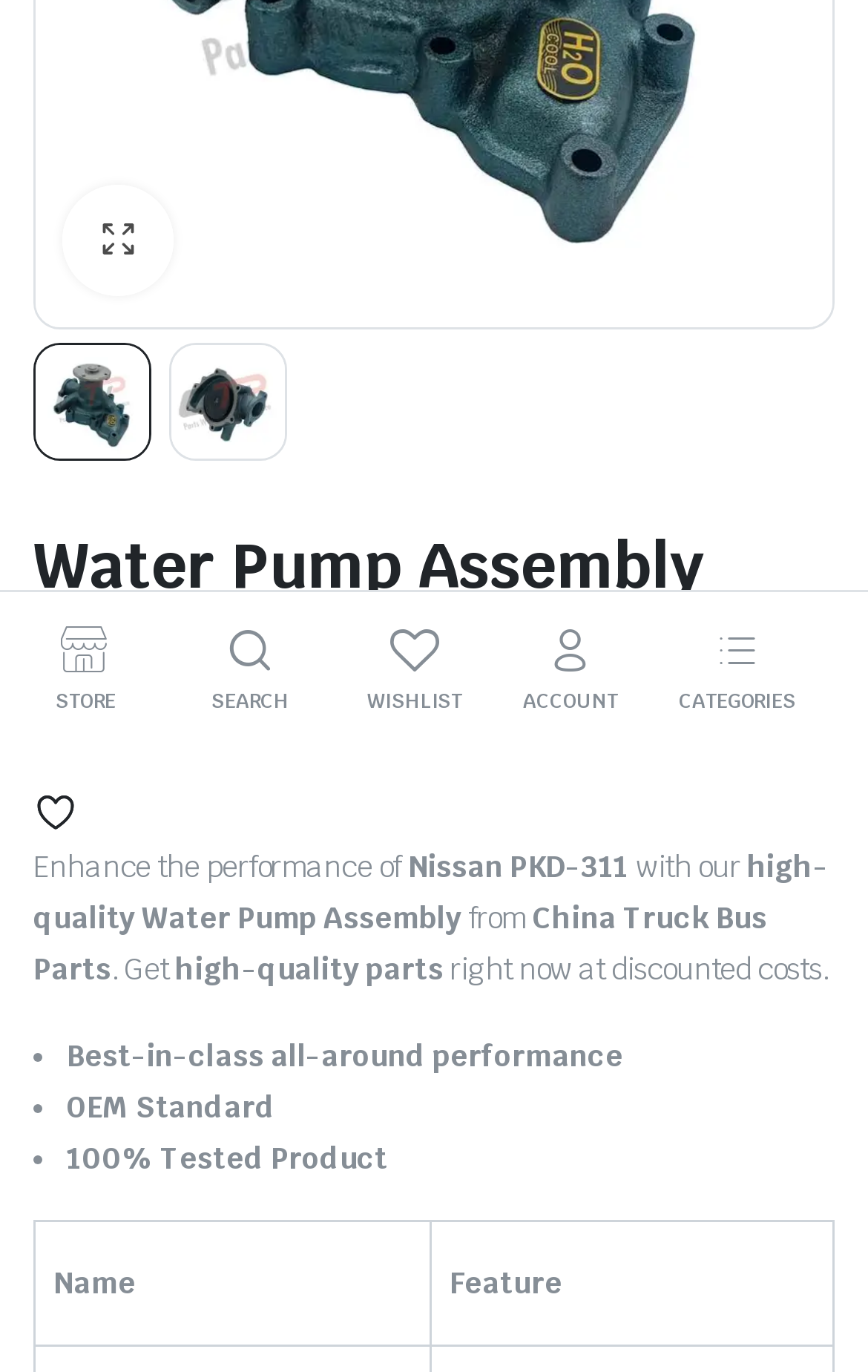Find the bounding box coordinates for the HTML element described in this sentence: "Account". Provide the coordinates as four float numbers between 0 and 1, in the format [left, top, right, bottom].

[0.603, 0.447, 0.712, 0.522]